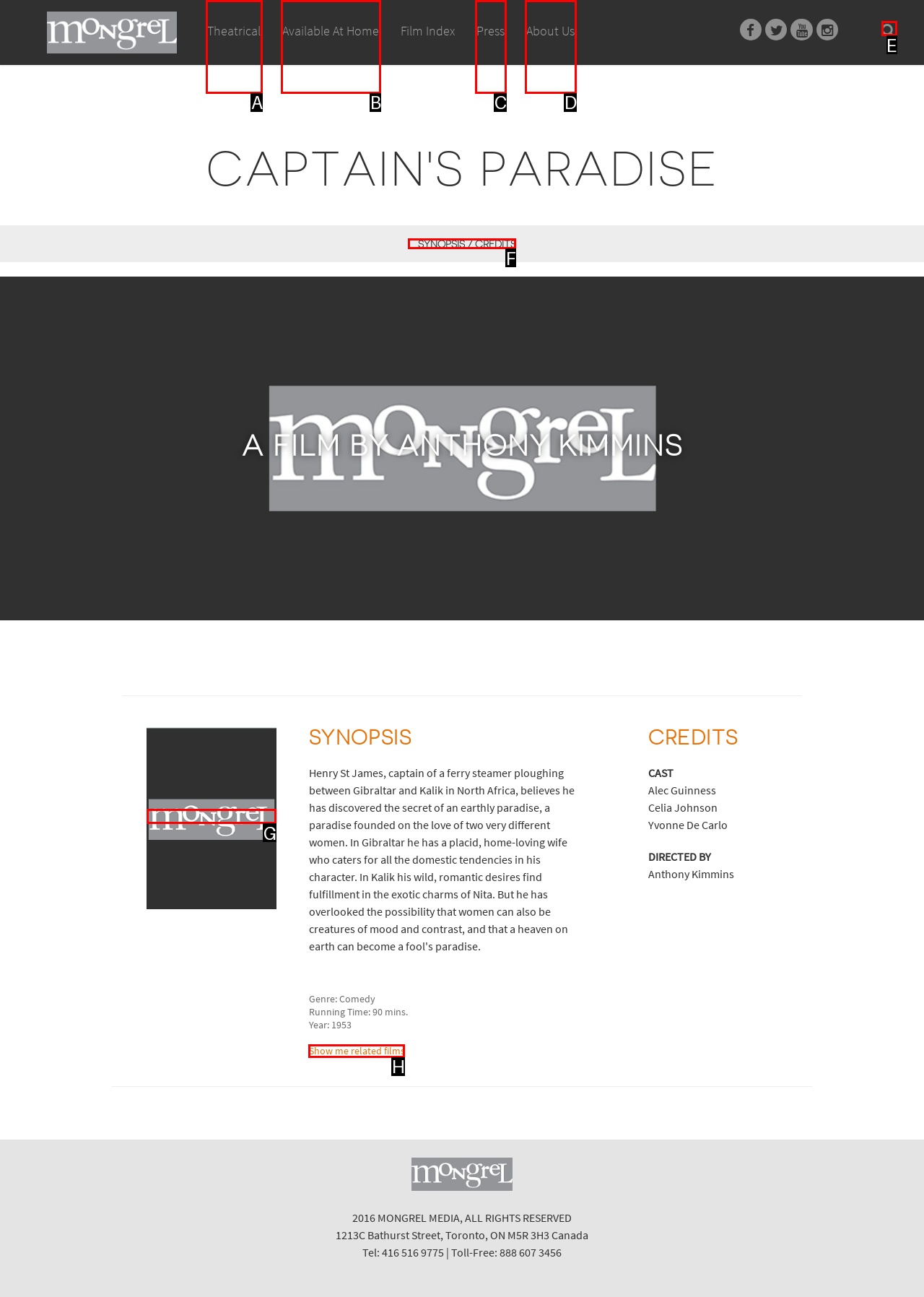Choose the letter that corresponds to the correct button to accomplish the task: Click on Theatrical
Reply with the letter of the correct selection only.

A